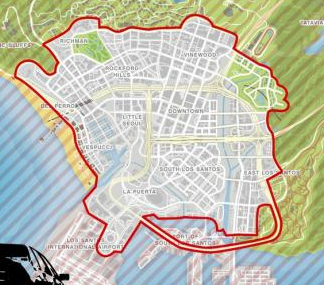What type of event is depicted in the image?
Identify the answer in the screenshot and reply with a single word or phrase.

Battle-royale style event